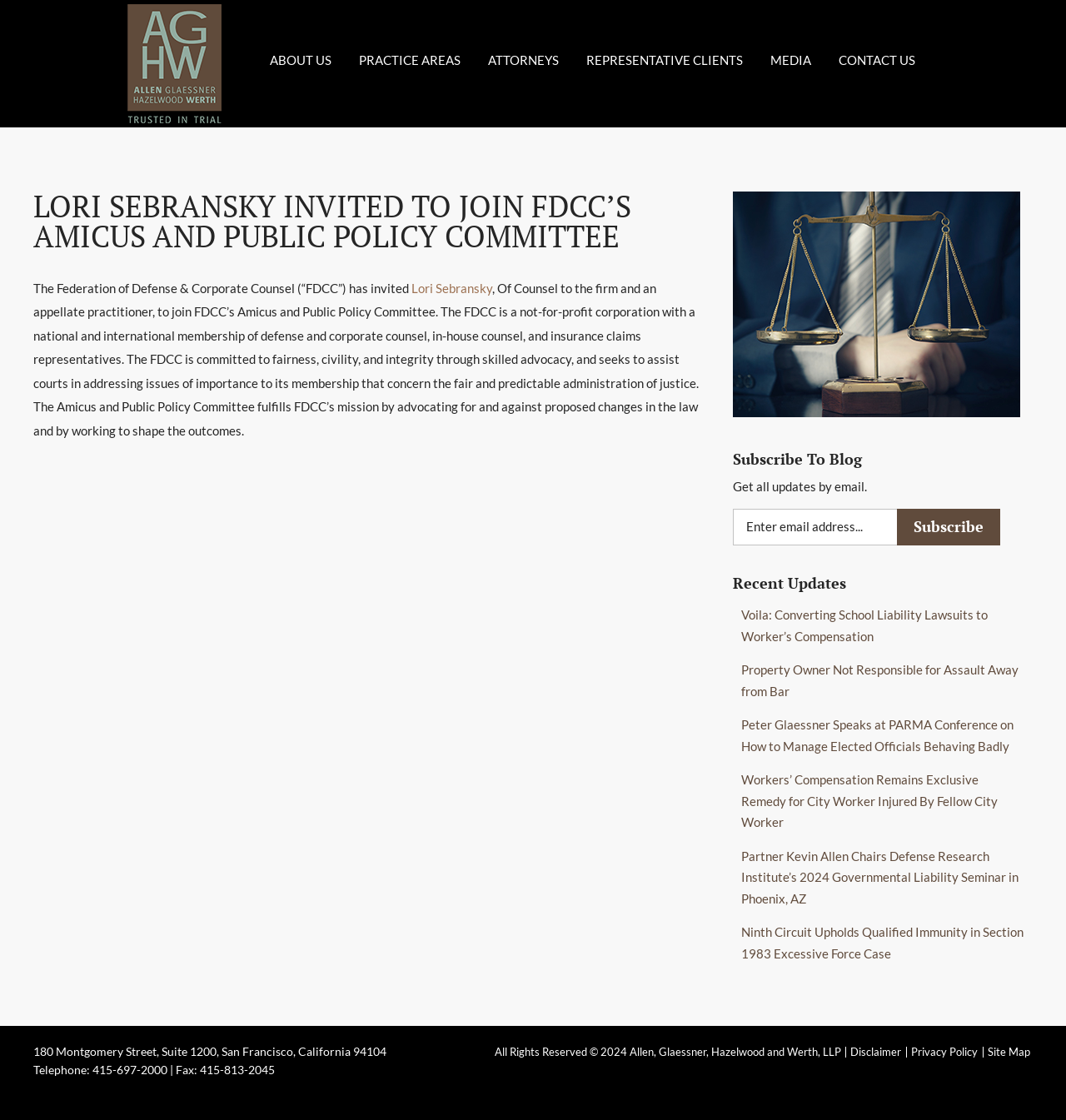Examine the image and give a thorough answer to the following question:
What can be done with the email address entered in the 'Subscribe To Blog' section?

I found what can be done with the email address entered in the 'Subscribe To Blog' section by reading the text that says 'Get all updates by email'.